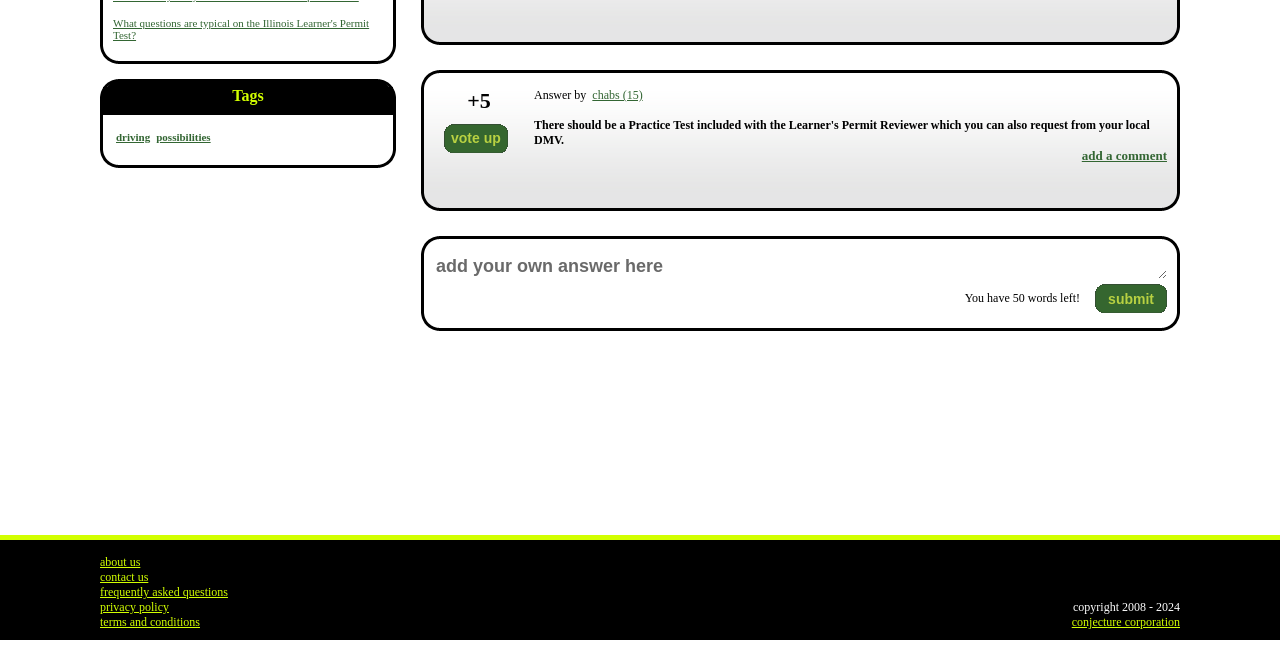From the webpage screenshot, predict the bounding box of the UI element that matches this description: "possibilities".

[0.122, 0.203, 0.165, 0.222]